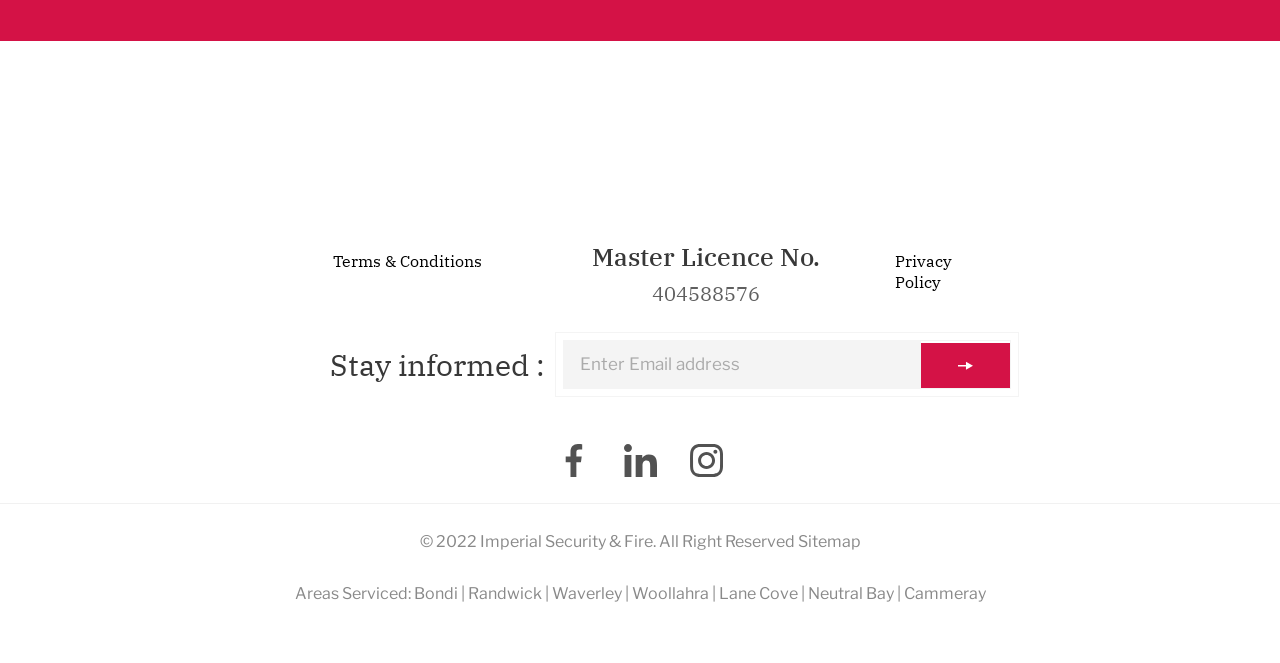Please find the bounding box coordinates of the element's region to be clicked to carry out this instruction: "Click Terms & Conditions".

[0.26, 0.378, 0.377, 0.408]